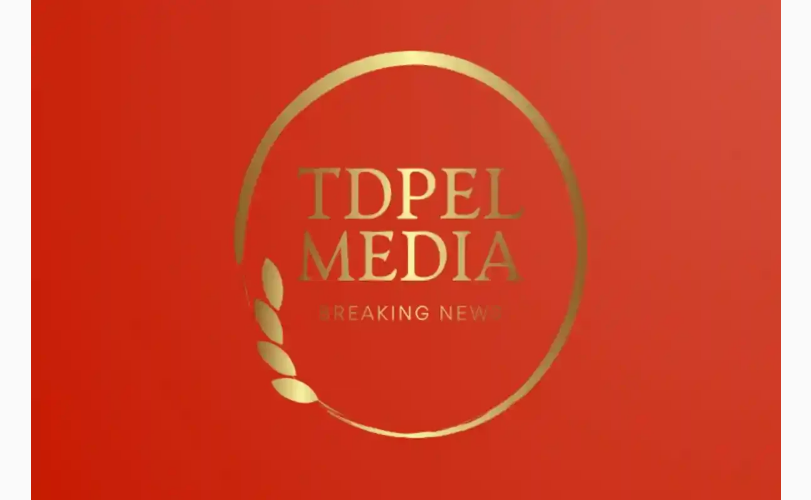Explain all the elements you observe in the image.

The image features the logo of TDPel Media, prominently displayed against a vibrant red background. At the center, the name "TDPel MEDIA" is rendered in elegant gold lettering, which signifies the brand's focus on delivering impactful news and stories. Below the name, the phrase "BREAKING NEWS" is also highlighted in gold, emphasizing the urgency and immediacy of the content provided by the media outlet. A delicate graphic of laurel leaves surrounds the text, symbolizing achievement and recognition. This design reflects the brand's commitment to presenting noteworthy news and engaging content.